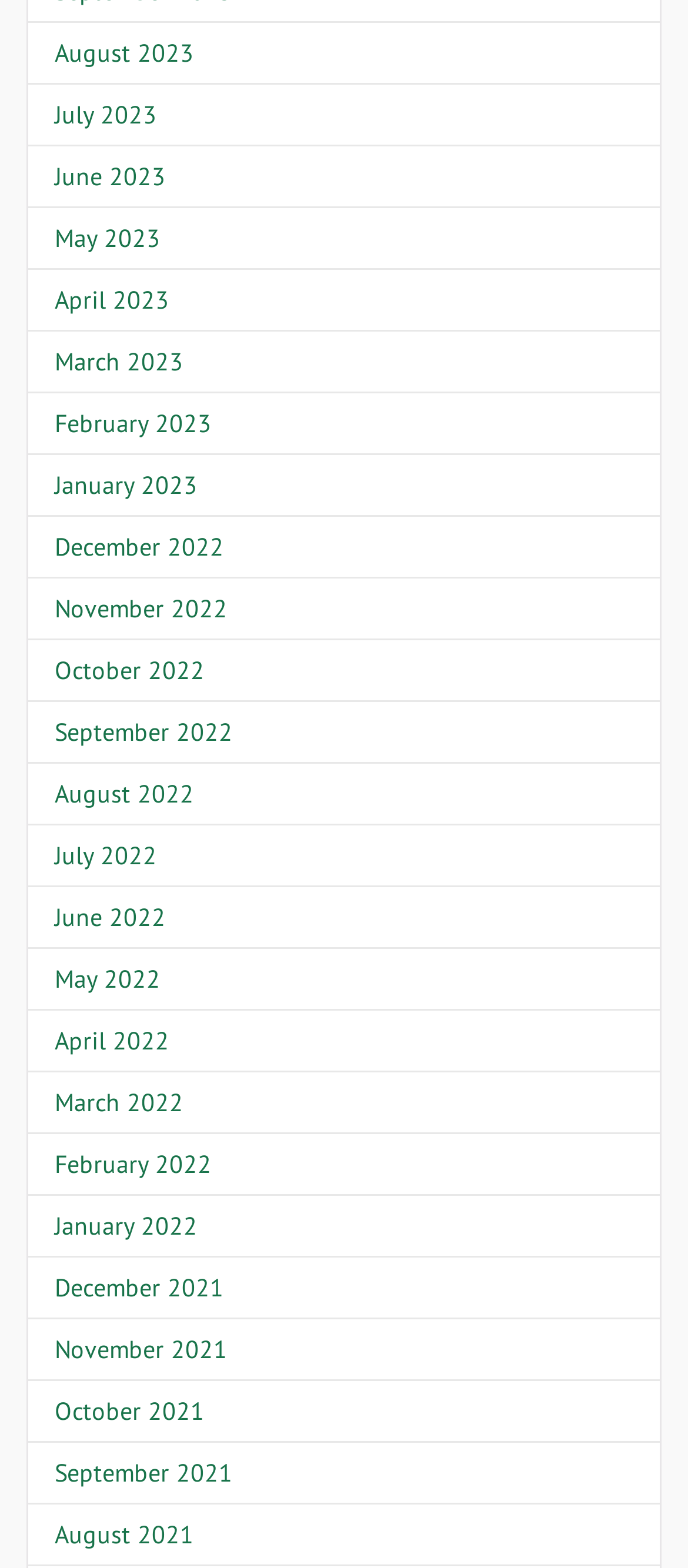Please determine the bounding box coordinates of the element to click on in order to accomplish the following task: "browse December 2021". Ensure the coordinates are four float numbers ranging from 0 to 1, i.e., [left, top, right, bottom].

[0.079, 0.811, 0.326, 0.831]